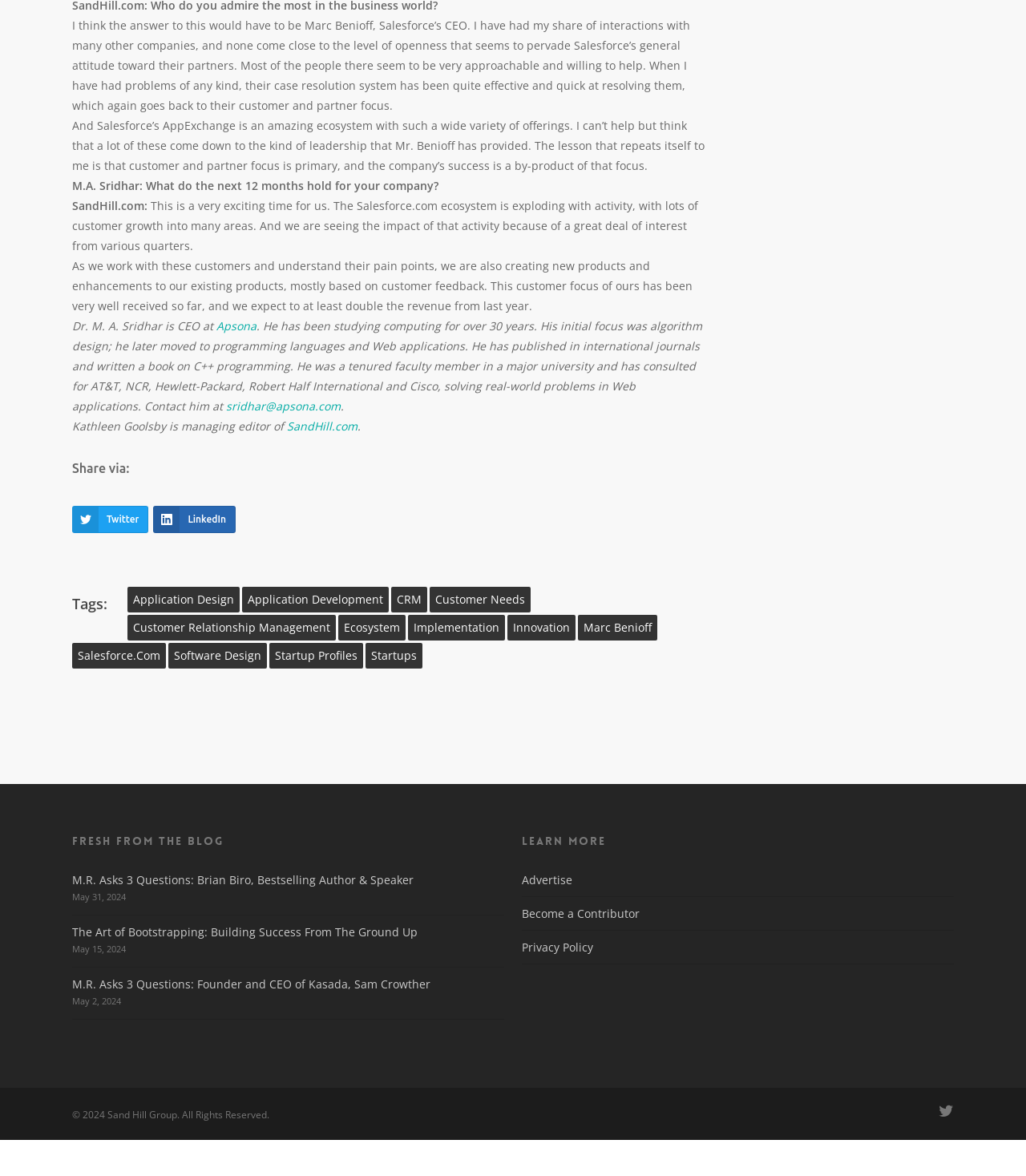Please mark the bounding box coordinates of the area that should be clicked to carry out the instruction: "Read the blog post by Brian Biro".

[0.07, 0.741, 0.403, 0.754]